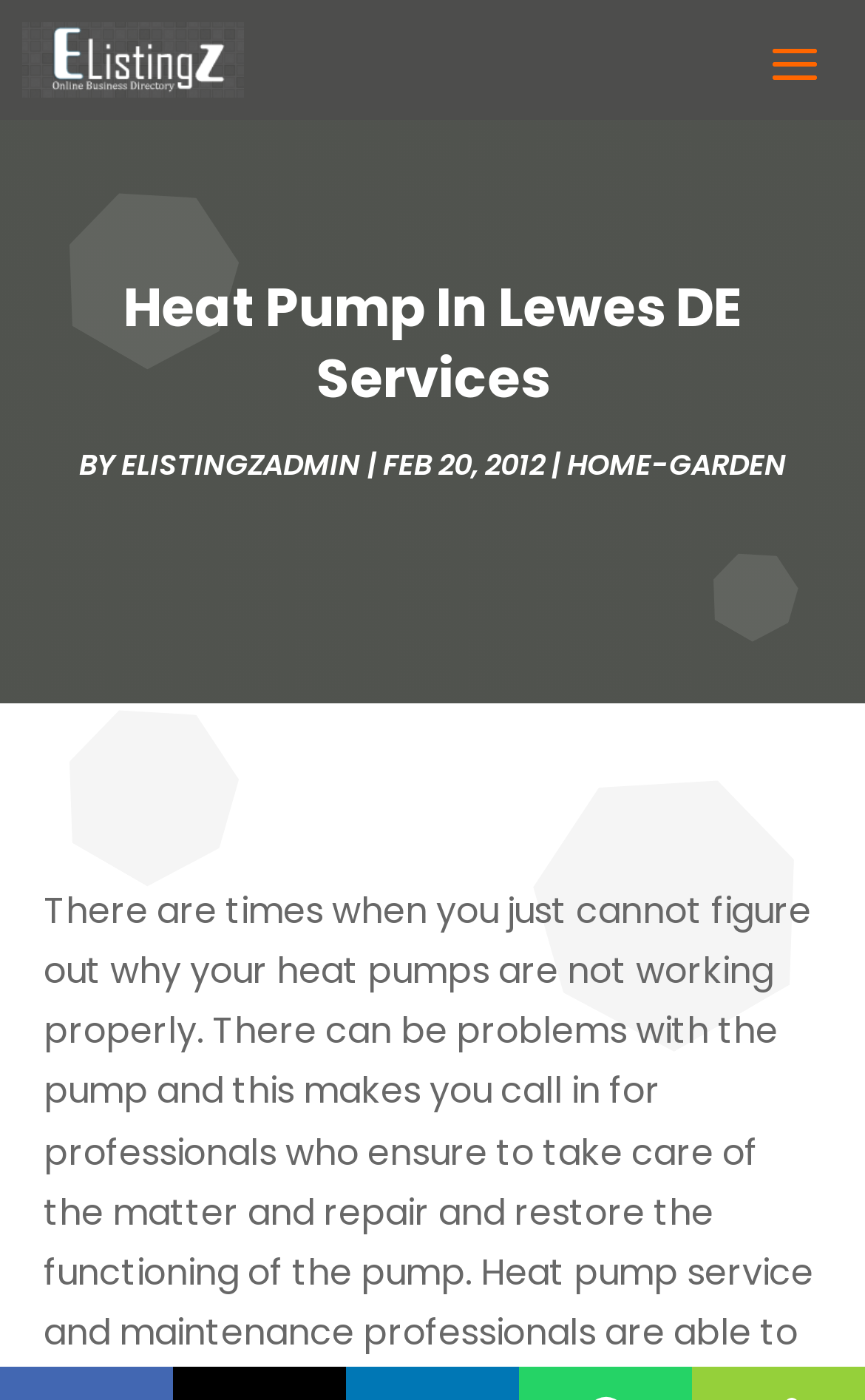Please determine the bounding box of the UI element that matches this description: alt="E Listing Z". The coordinates should be given as (top-left x, top-left y, bottom-right x, bottom-right y), with all values between 0 and 1.

[0.025, 0.016, 0.281, 0.07]